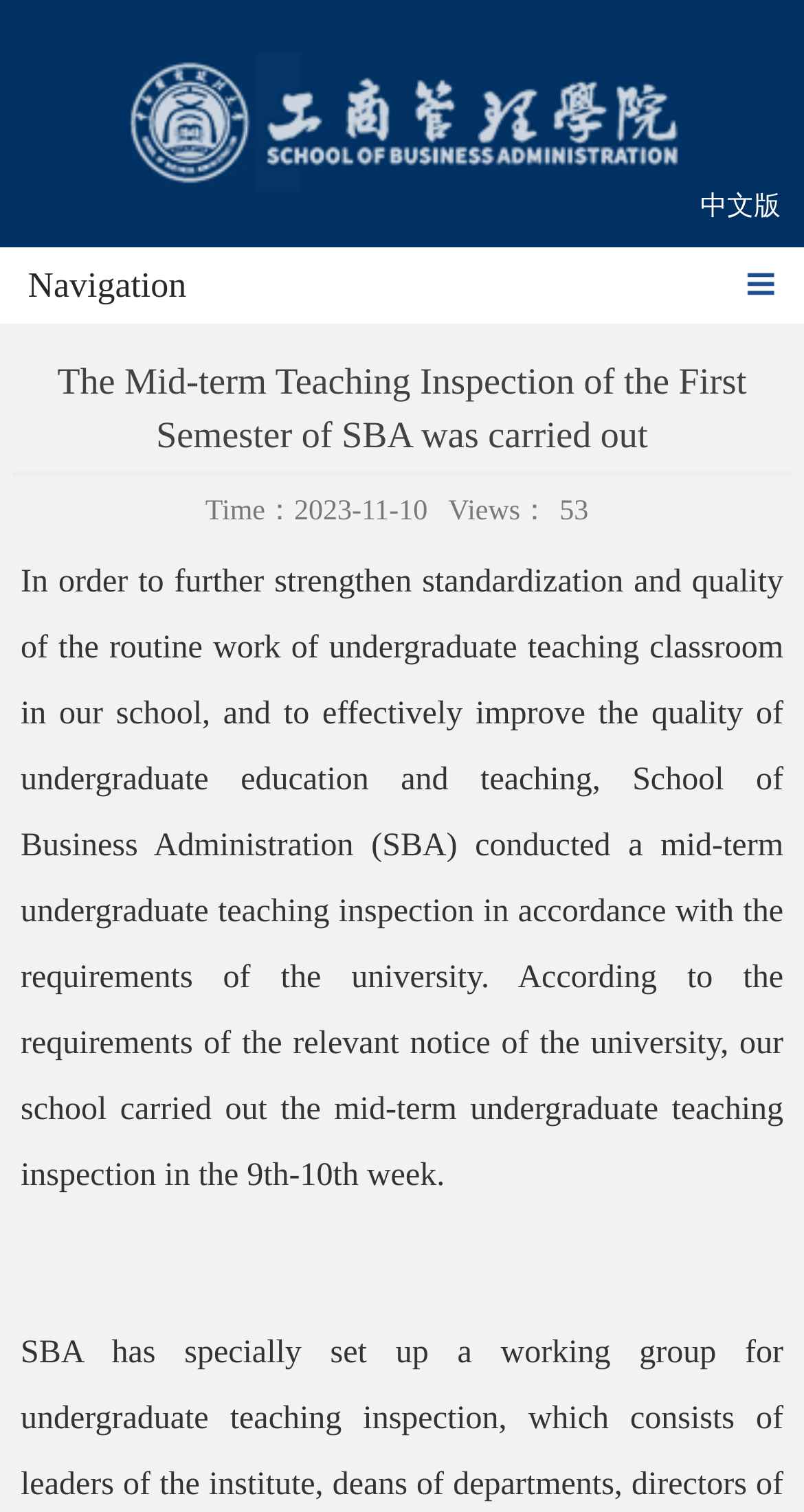Using the description "parent_node: Navigation", locate and provide the bounding box of the UI element.

[0.928, 0.163, 0.965, 0.214]